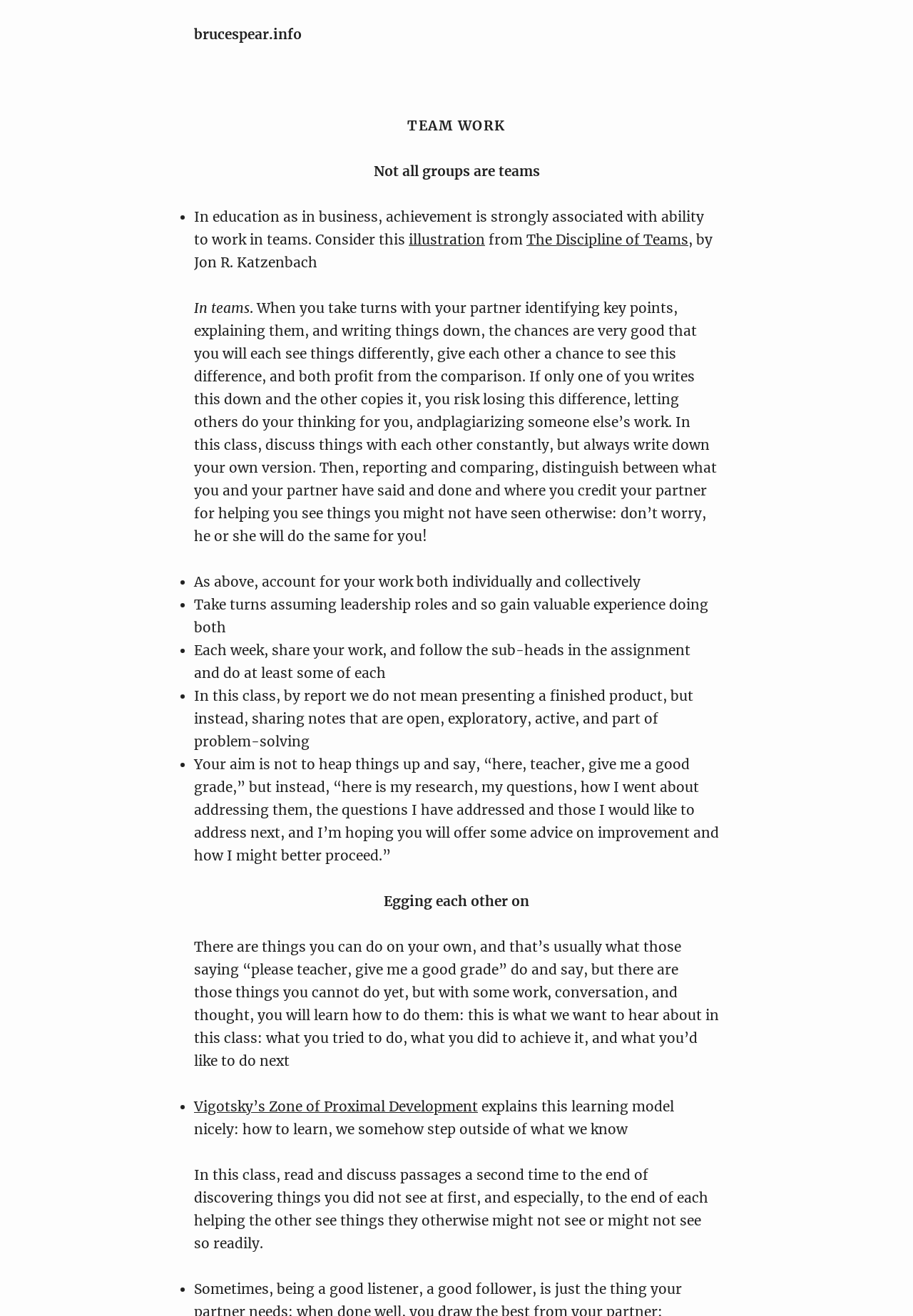Using the webpage screenshot, find the UI element described by The Discipline of Teams. Provide the bounding box coordinates in the format (top-left x, top-left y, bottom-right x, bottom-right y), ensuring all values are floating point numbers between 0 and 1.

[0.577, 0.176, 0.754, 0.189]